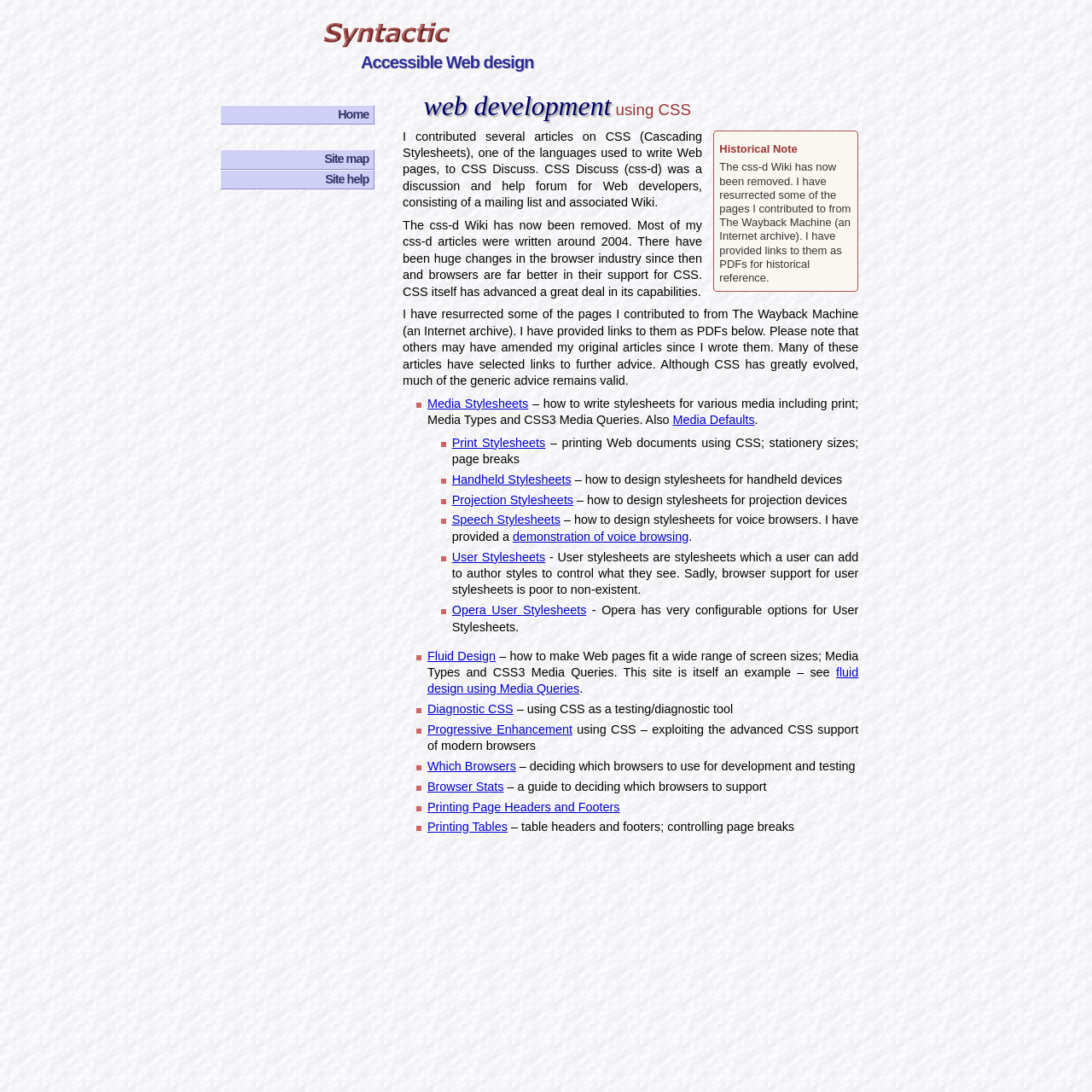Please specify the bounding box coordinates of the area that should be clicked to accomplish the following instruction: "Click on the 'La Puerta Originals' link". The coordinates should consist of four float numbers between 0 and 1, i.e., [left, top, right, bottom].

None